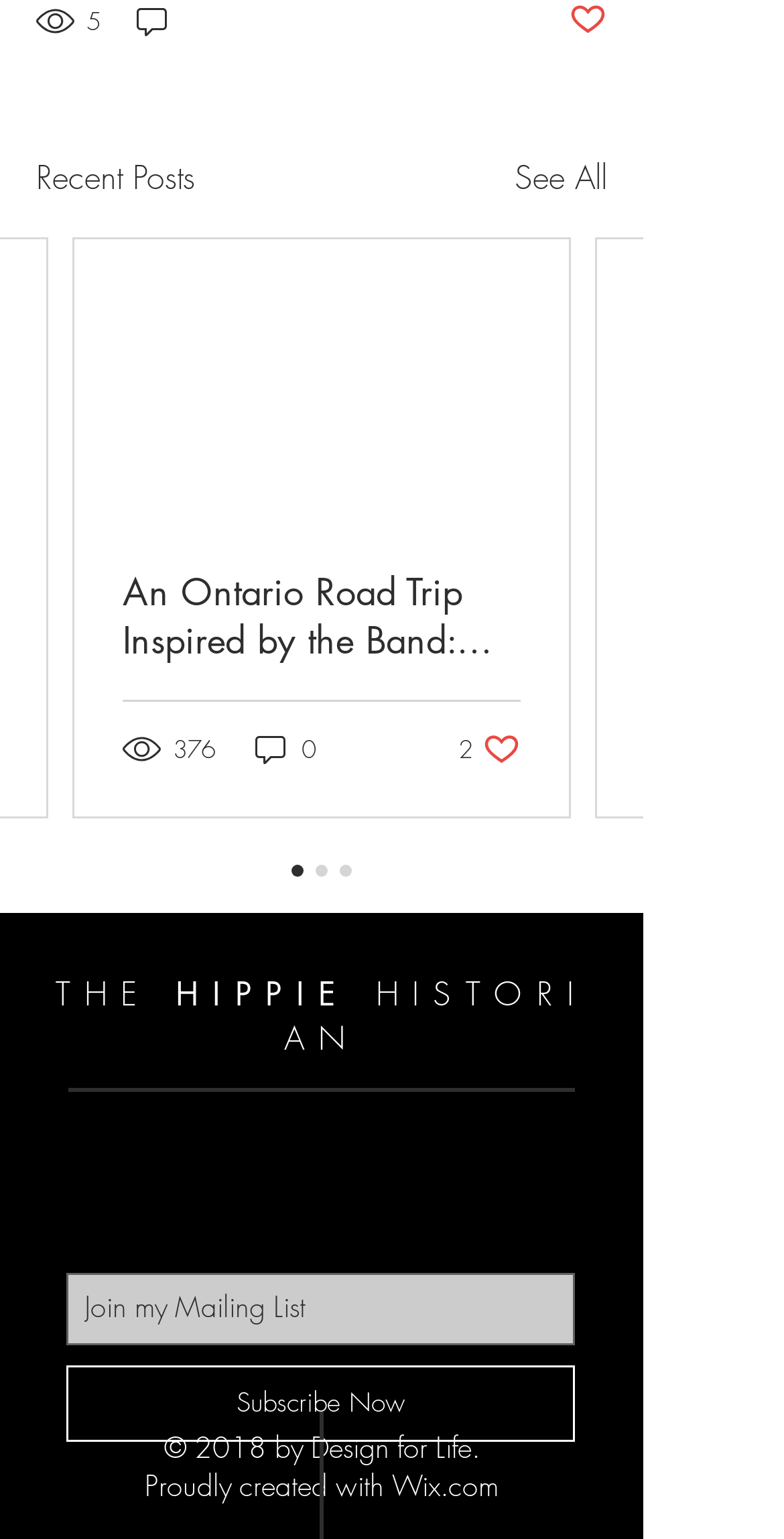How many likes does the first post have?
Provide a detailed answer to the question using information from the image.

I found the button element with the text '2 likes. Post not marked as liked' which is a child element of the first article element, indicating the number of likes for the first post.